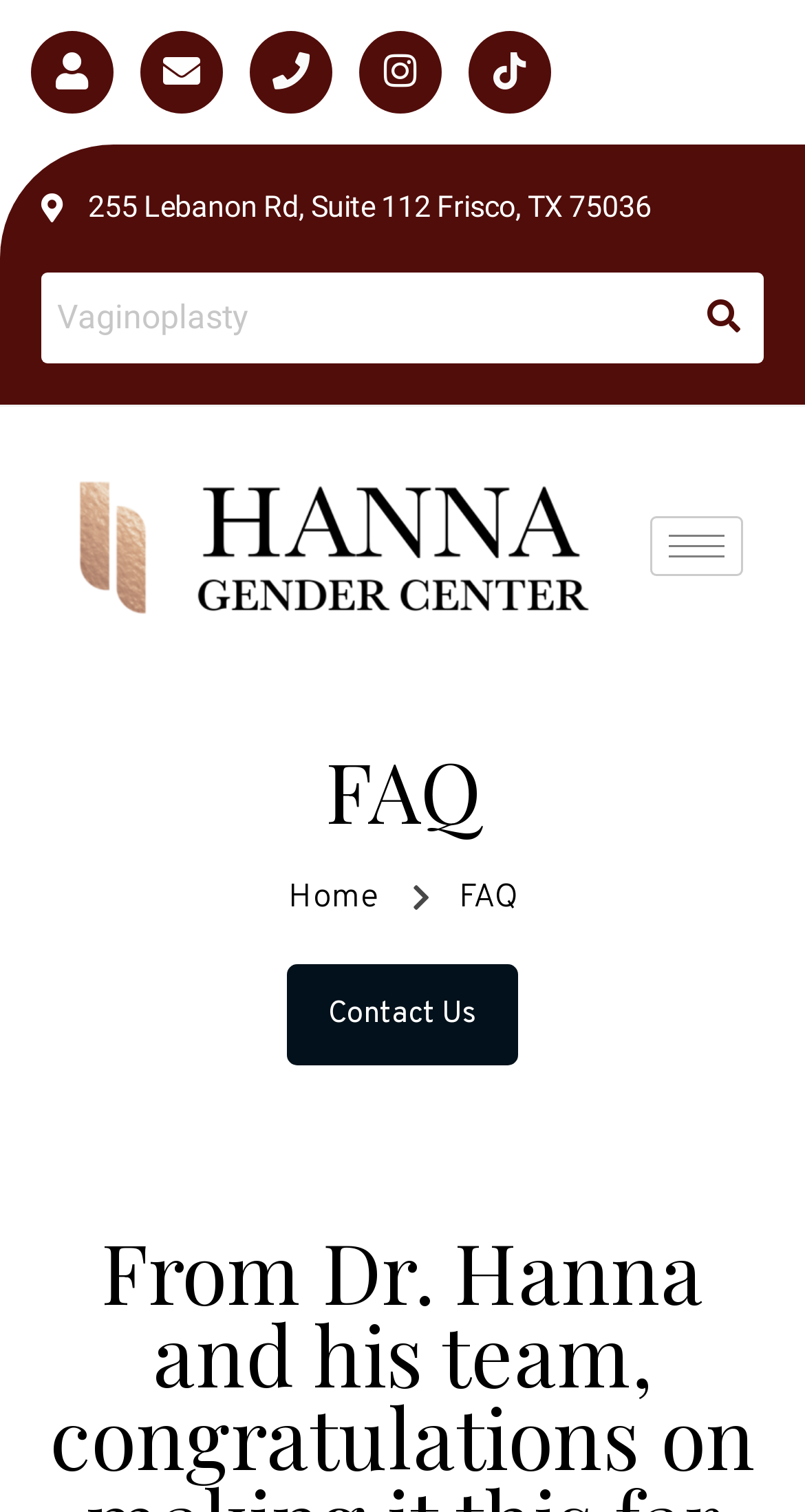Locate the bounding box coordinates of the UI element described by: "aria-label="Patient Portal"". Provide the coordinates as four float numbers between 0 and 1, formatted as [left, top, right, bottom].

[0.038, 0.02, 0.141, 0.075]